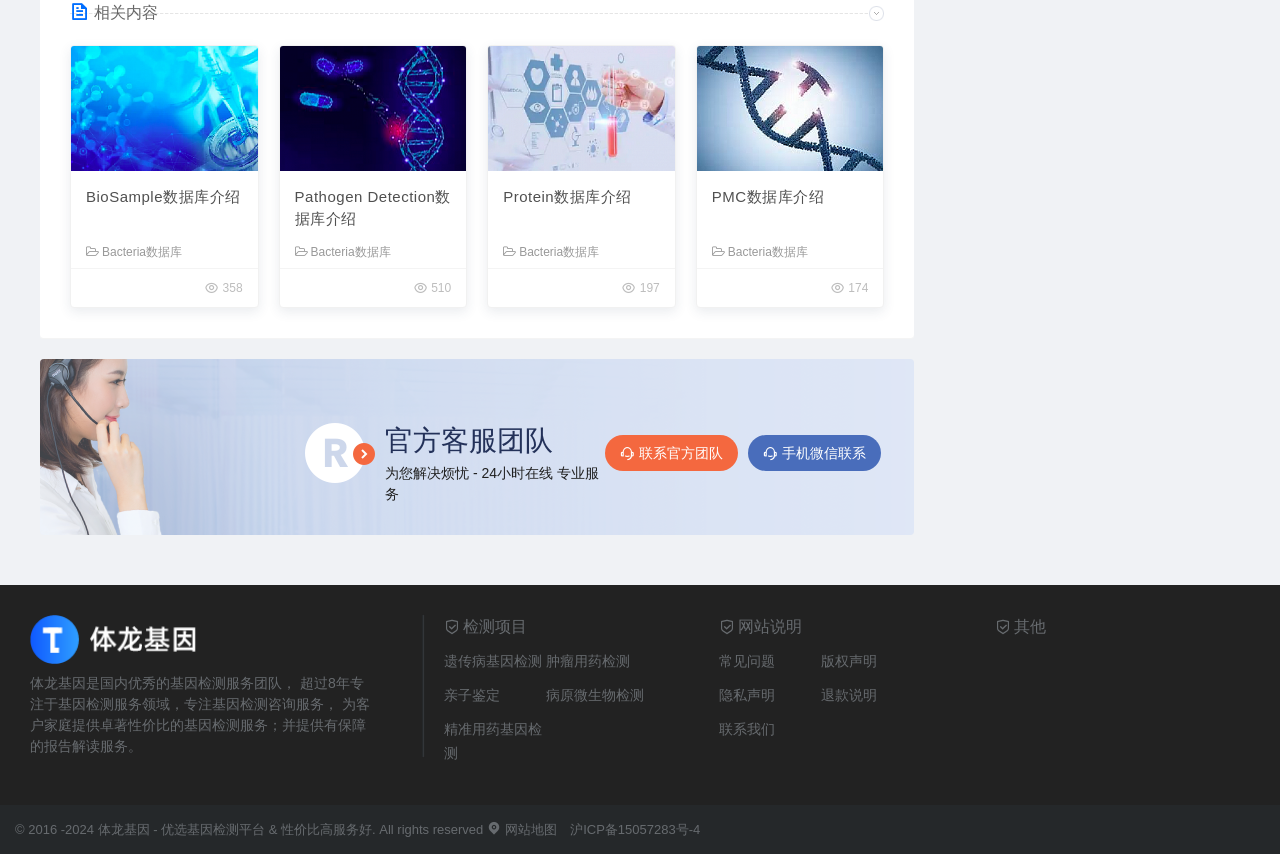How many detection projects are listed?
Give a detailed explanation using the information visible in the image.

I counted the number of links under the '检测项目' heading, which are '遗传病基因检测', '肿瘤用药检测', '亲子鉴定', '病原微生物检测', and '精准用药基因检测', totaling 5 detection projects.